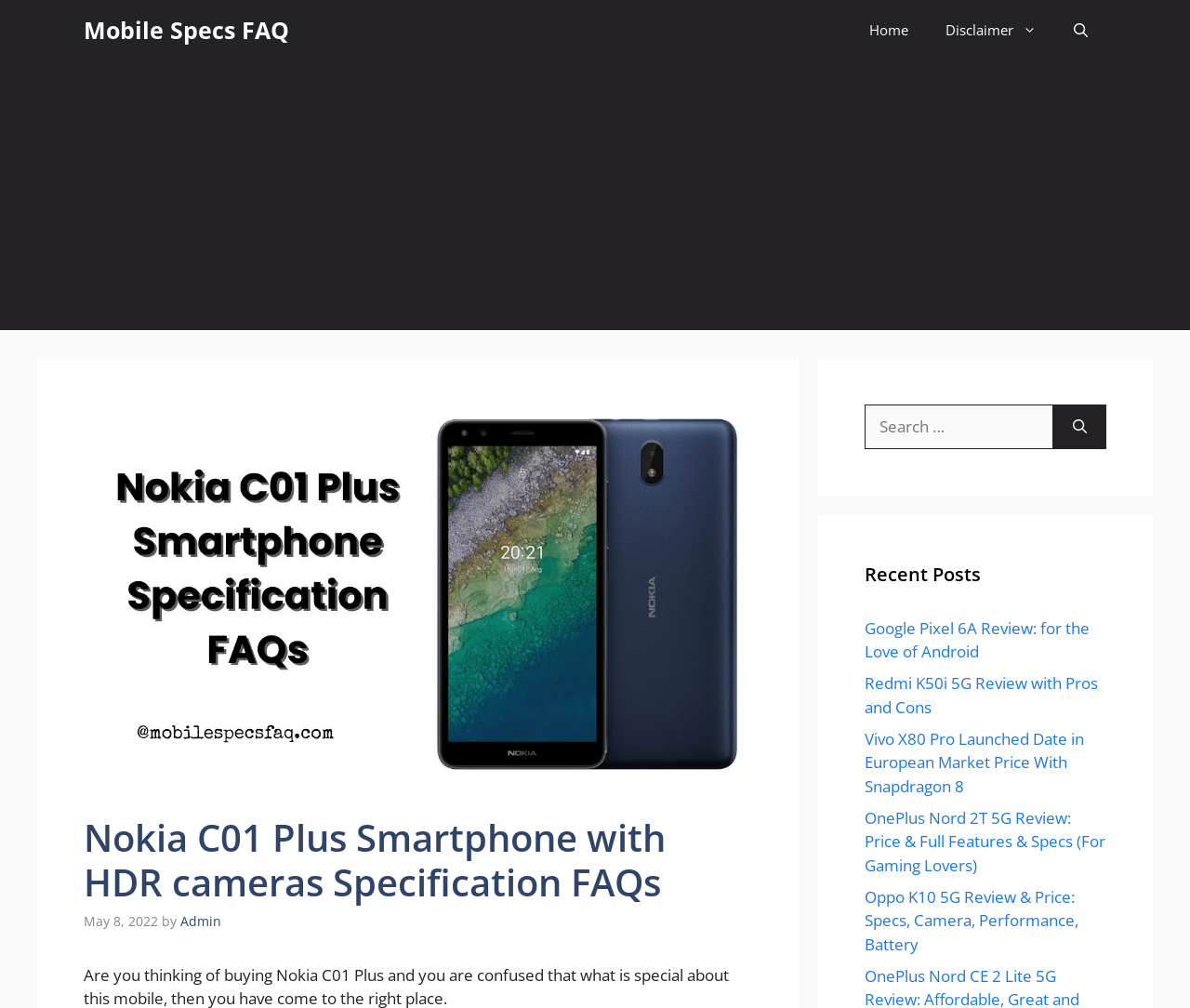Identify the bounding box coordinates of the element to click to follow this instruction: 'Read Nokia C01 Plus Smartphone with HDR cameras Specification FAQs'. Ensure the coordinates are four float values between 0 and 1, provided as [left, top, right, bottom].

[0.07, 0.809, 0.633, 0.898]